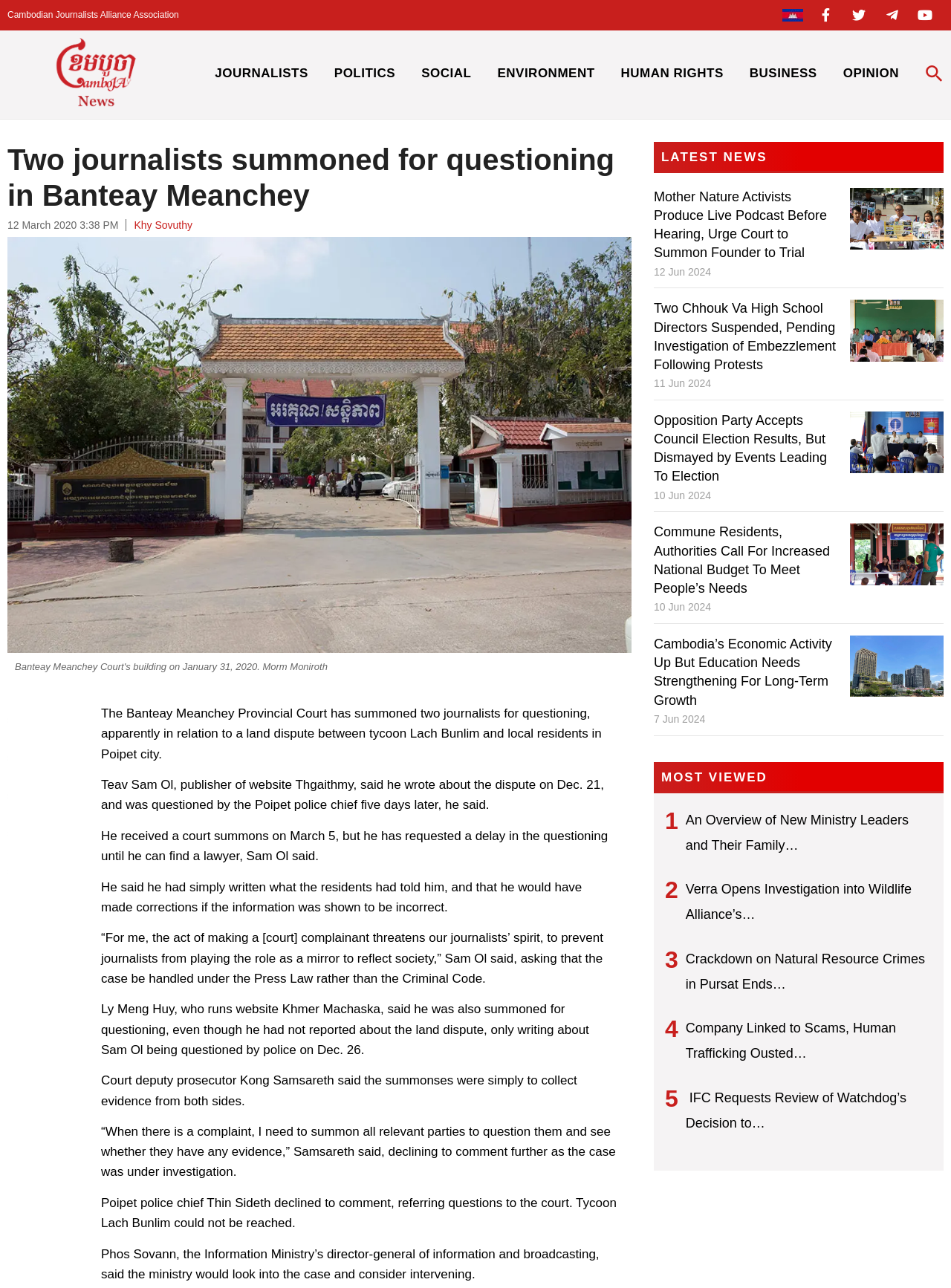What is the name of the website mentioned in the article?
Can you provide a detailed and comprehensive answer to the question?

The answer can be found in the article, where it is mentioned that 'Teav Sam Ol, publisher of website Thgaithmy, said he wrote about the dispute on Dec. 21...'.